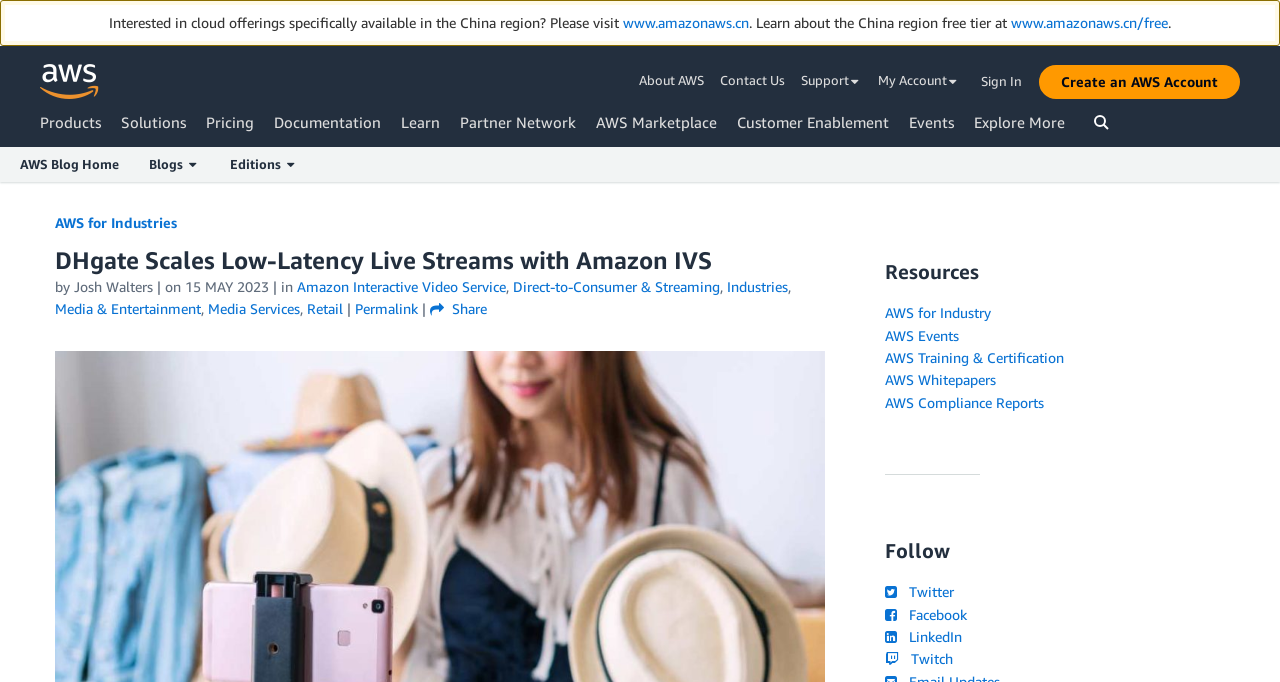Specify the bounding box coordinates of the area to click in order to execute this command: 'Click on the 'Sign In' link'. The coordinates should consist of four float numbers ranging from 0 to 1, and should be formatted as [left, top, right, bottom].

[0.766, 0.092, 0.809, 0.134]